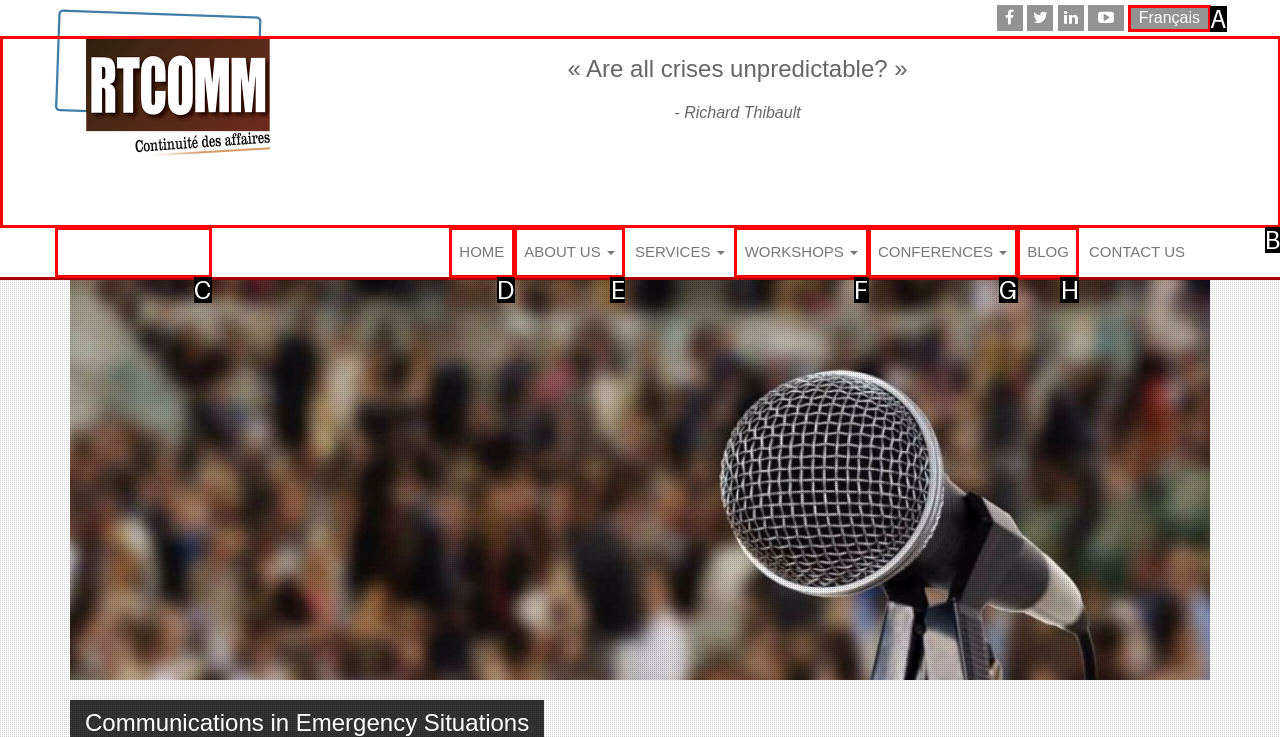Determine which option fits the element description: Conferences
Answer with the option’s letter directly.

G